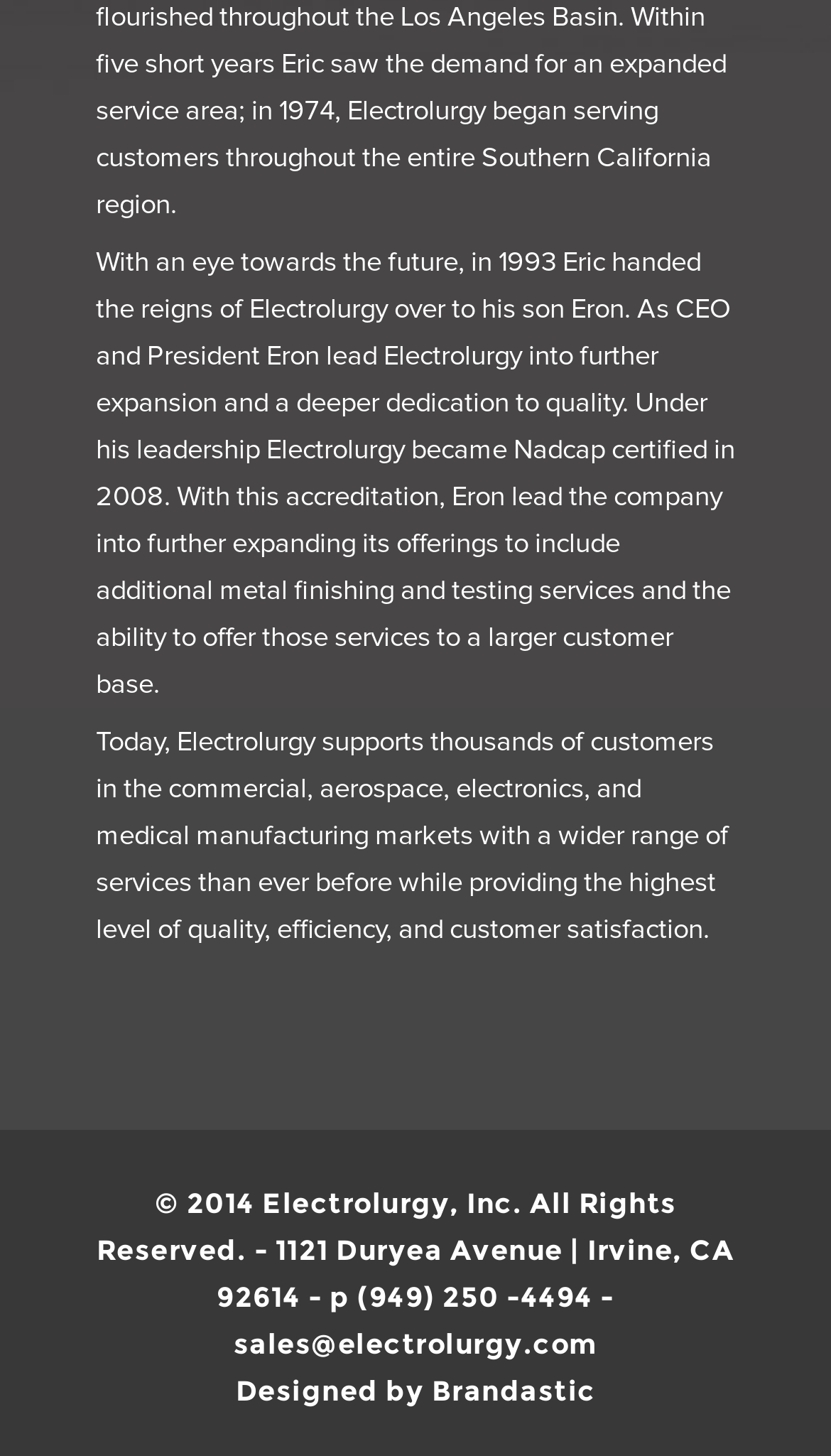Provide the bounding box coordinates of the UI element this sentence describes: "sales@electrolurgy.com".

[0.281, 0.911, 0.719, 0.934]